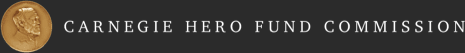Who founded the Carnegie Hero Fund Commission?
Give a single word or phrase as your answer by examining the image.

Andrew Carnegie